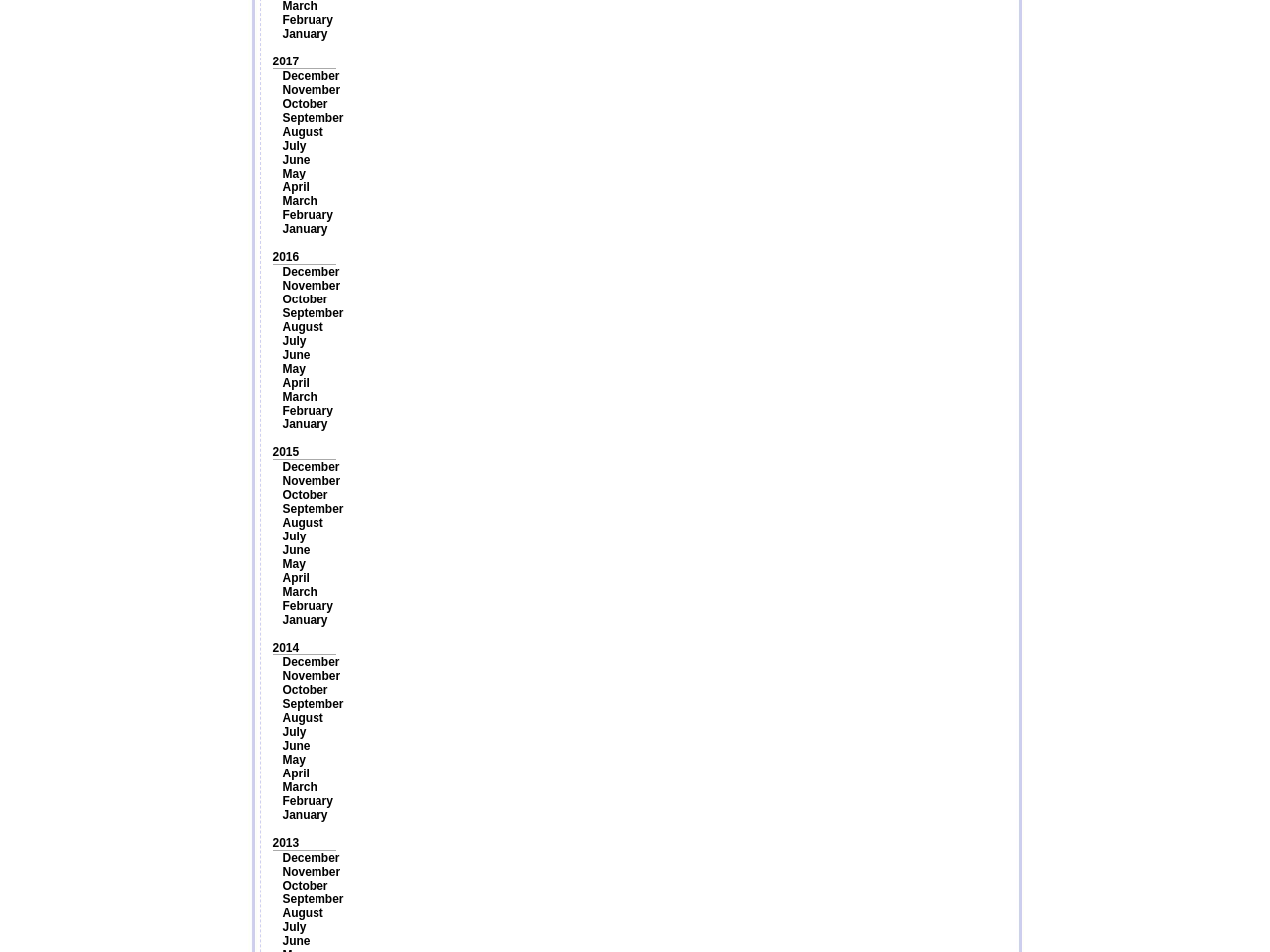How many months are listed for 2017?
Provide a thorough and detailed answer to the question.

By analyzing the links on the webpage, I found that there are 12 months listed for 2017, which are January to December, each with a unique bounding box coordinate.